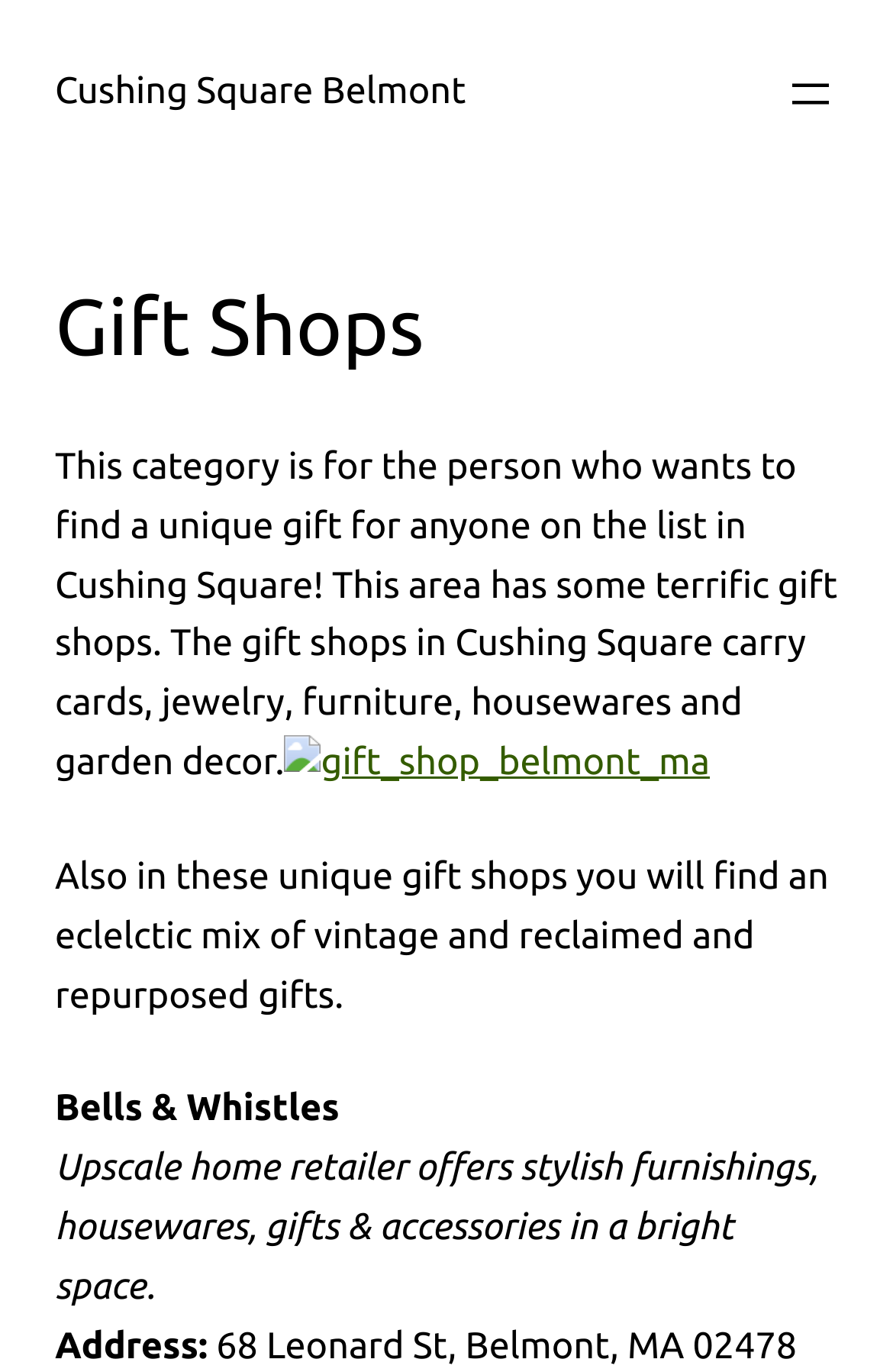Determine the bounding box for the described HTML element: "aria-label="Open menu"". Ensure the coordinates are four float numbers between 0 and 1 in the format [left, top, right, bottom].

[0.877, 0.048, 0.938, 0.088]